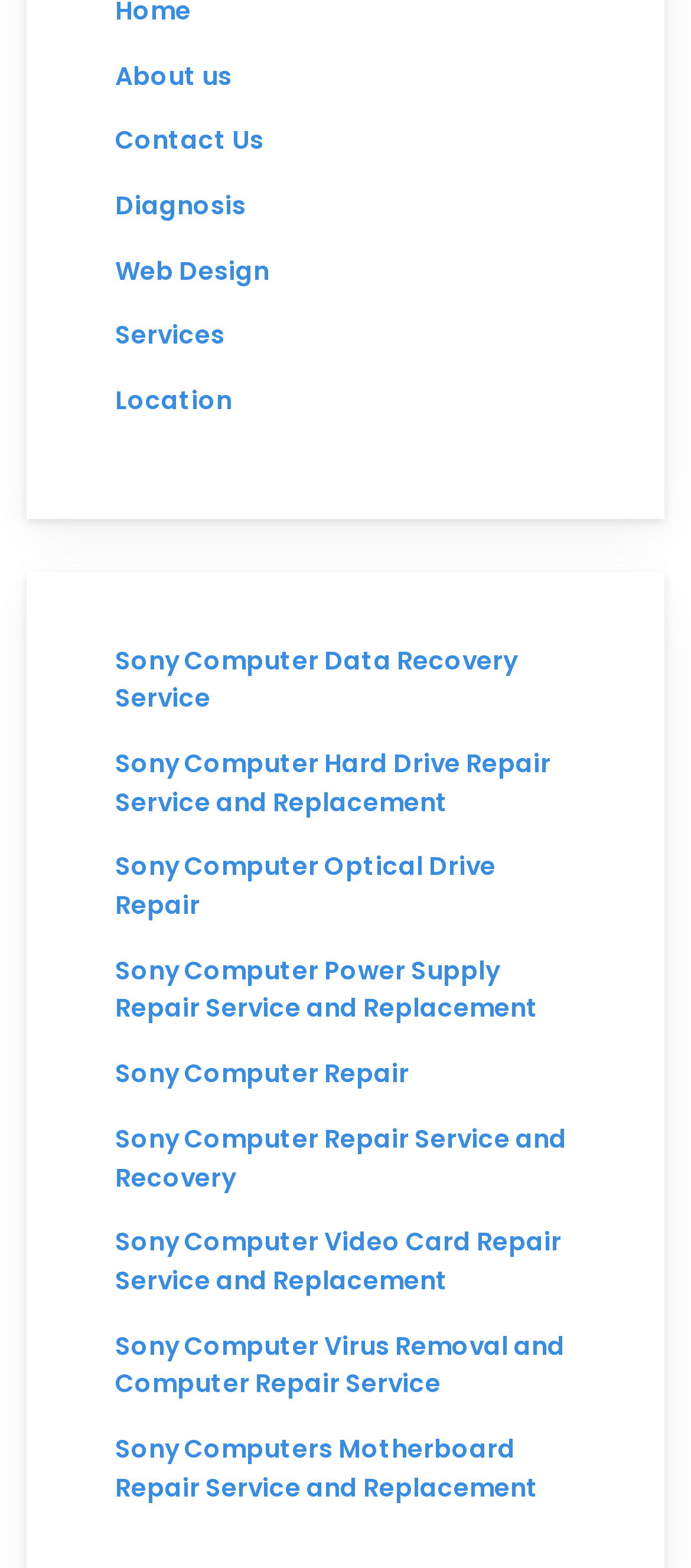Pinpoint the bounding box coordinates of the area that must be clicked to complete this instruction: "Learn about the company".

[0.167, 0.037, 0.336, 0.059]